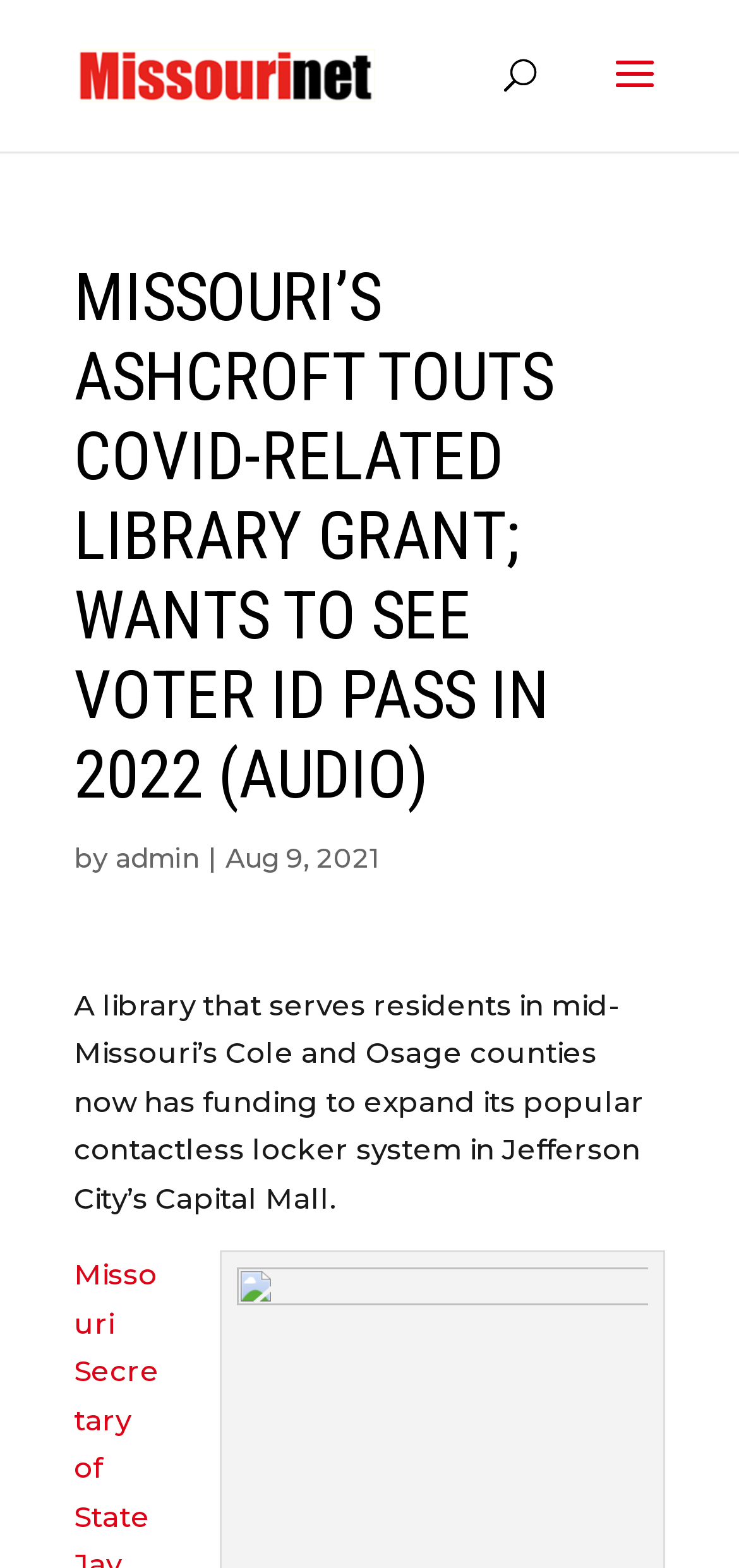When was the article published?
Look at the screenshot and give a one-word or phrase answer.

Aug 9, 2021